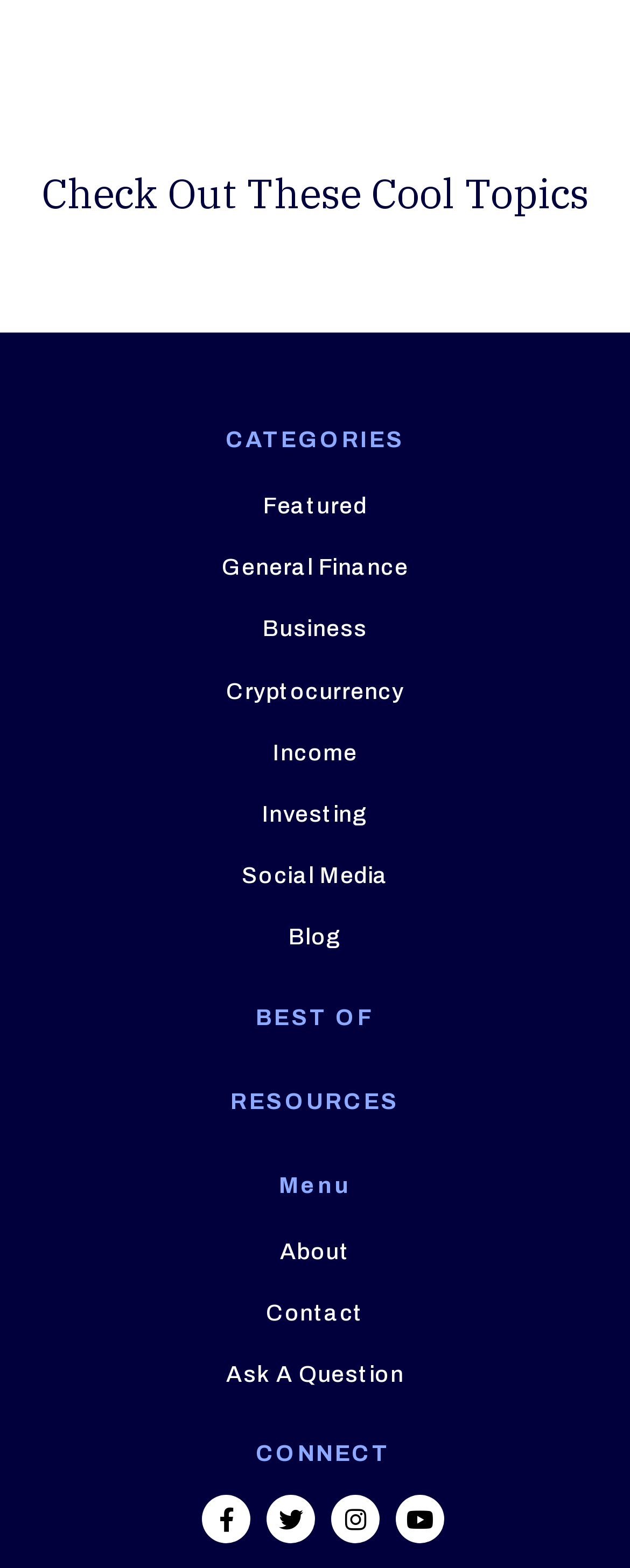Please identify the bounding box coordinates of the clickable area that will allow you to execute the instruction: "Follow on Facebook".

[0.321, 0.954, 0.397, 0.984]